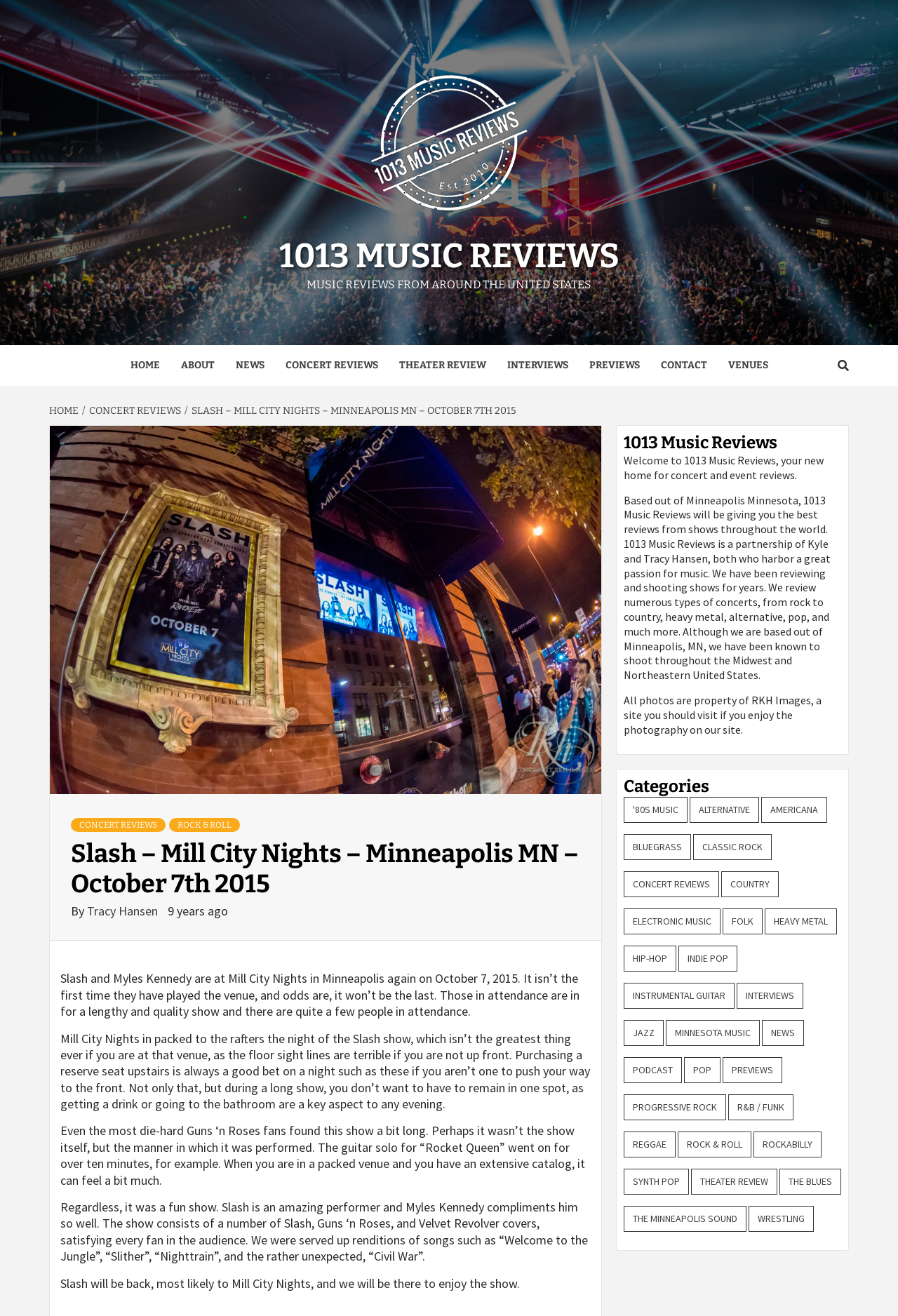Return the bounding box coordinates of the UI element that corresponds to this description: "Concert Reviews". The coordinates must be given as four float numbers in the range of 0 and 1, [left, top, right, bottom].

[0.695, 0.662, 0.801, 0.682]